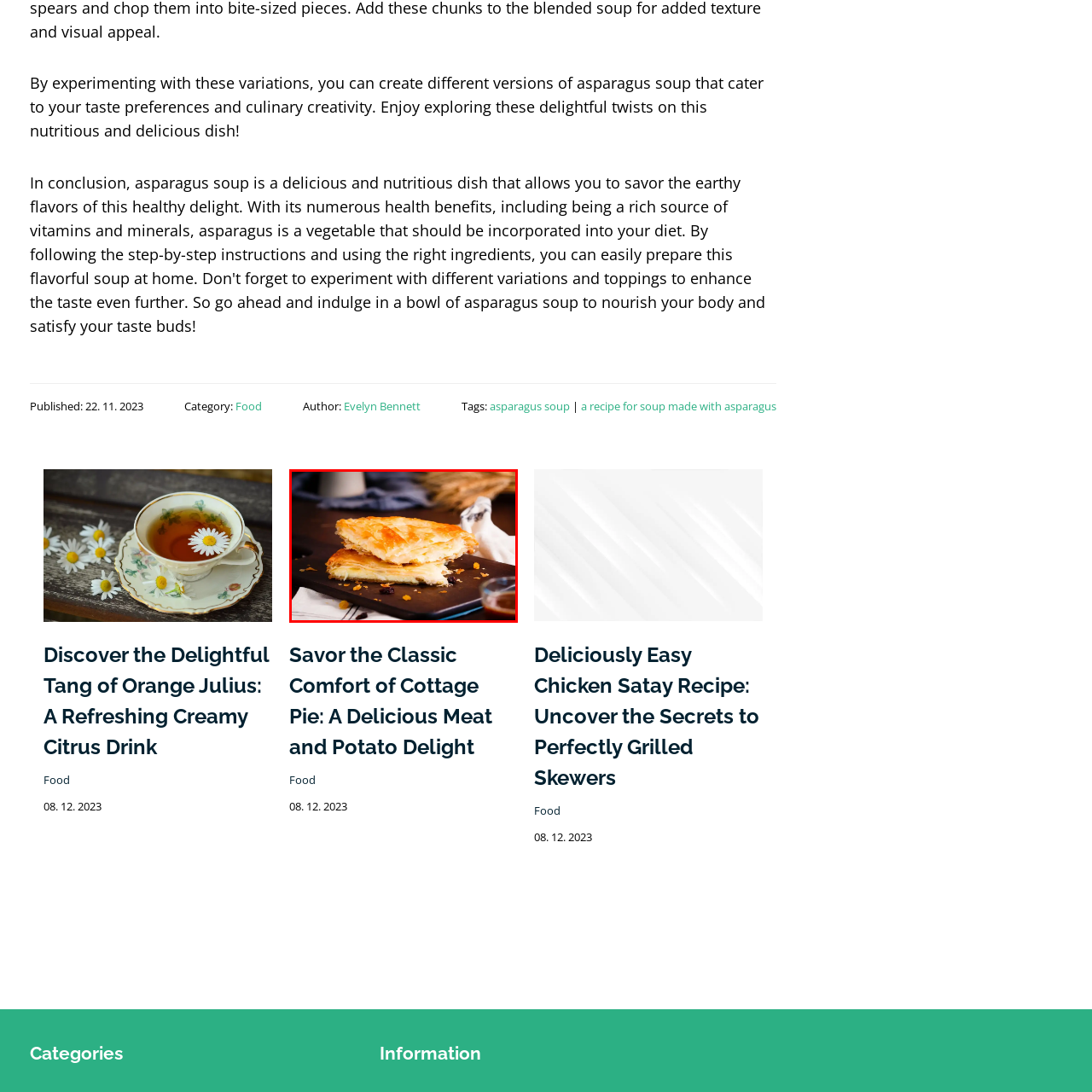Study the image inside the red outline, What type of atmosphere does the background decor evoke? 
Respond with a brief word or phrase.

Warm and inviting